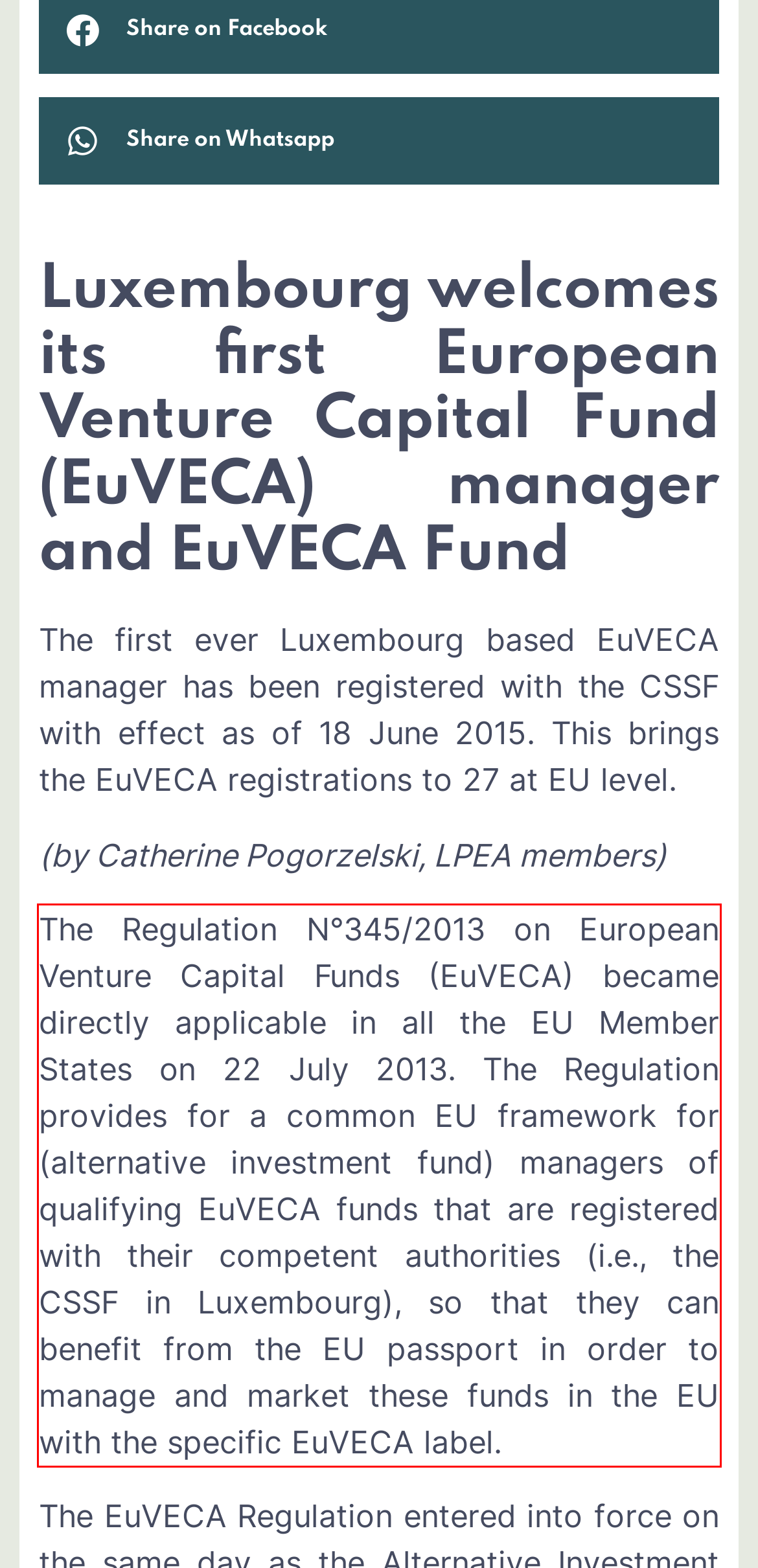Please examine the webpage screenshot containing a red bounding box and use OCR to recognize and output the text inside the red bounding box.

The Regulation N°345/2013 on European Venture Capital Funds (EuVECA) became directly applicable in all the EU Member States on 22 July 2013. The Regulation provides for a common EU framework for (alternative investment fund) managers of qualifying EuVECA funds that are registered with their competent authorities (i.e., the CSSF in Luxembourg), so that they can benefit from the EU passport in order to manage and market these funds in the EU with the specific EuVECA label.